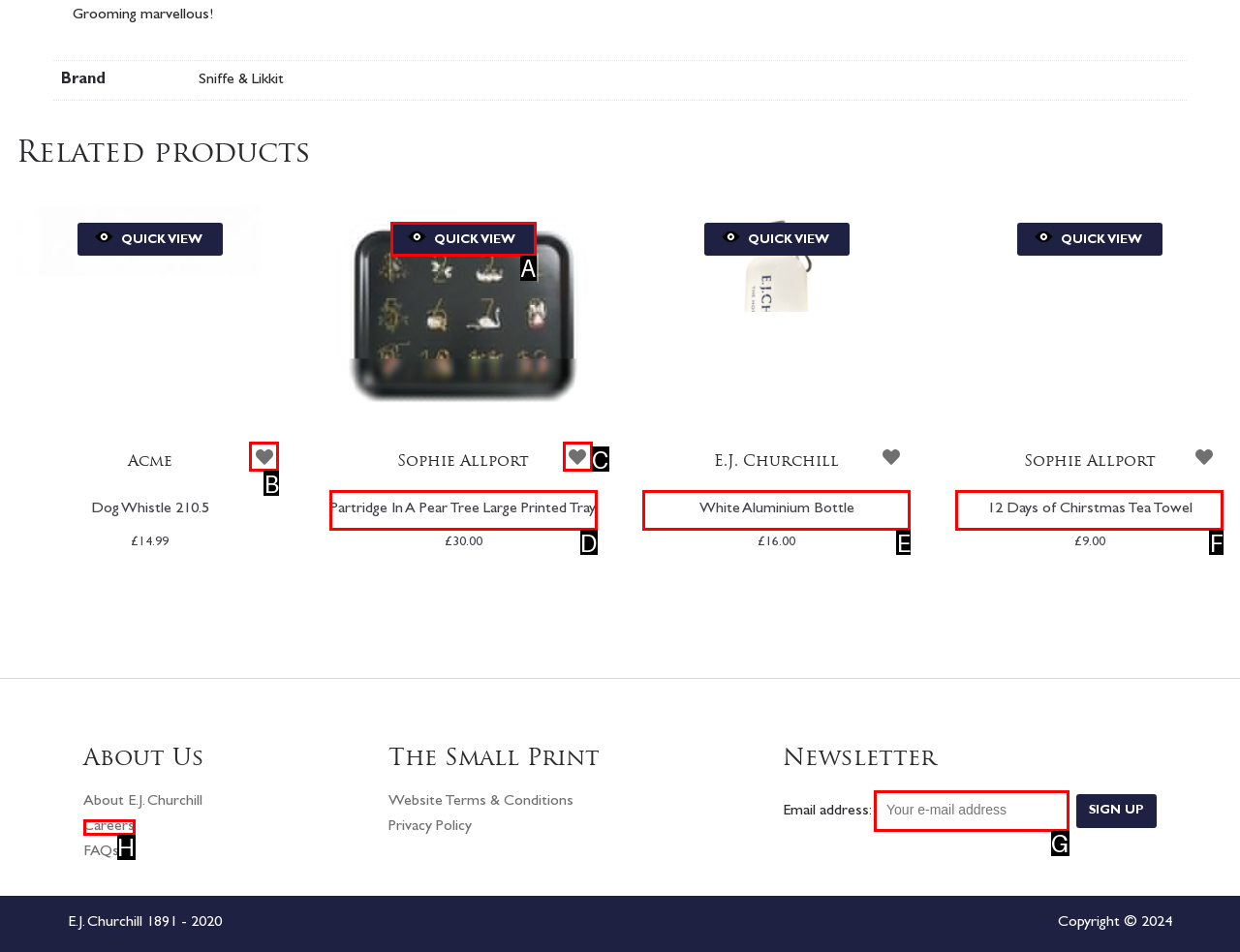Find the HTML element that suits the description: Careers
Indicate your answer with the letter of the matching option from the choices provided.

H